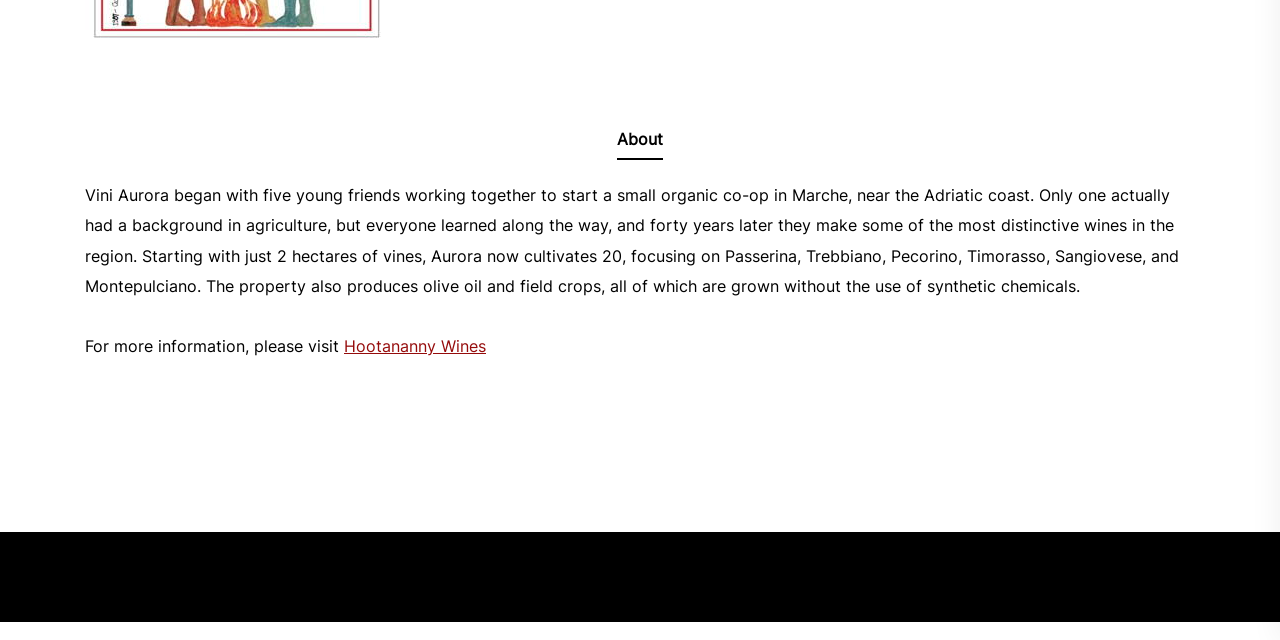Given the element description: "About", predict the bounding box coordinates of this UI element. The coordinates must be four float numbers between 0 and 1, given as [left, top, right, bottom].

[0.482, 0.169, 0.518, 0.25]